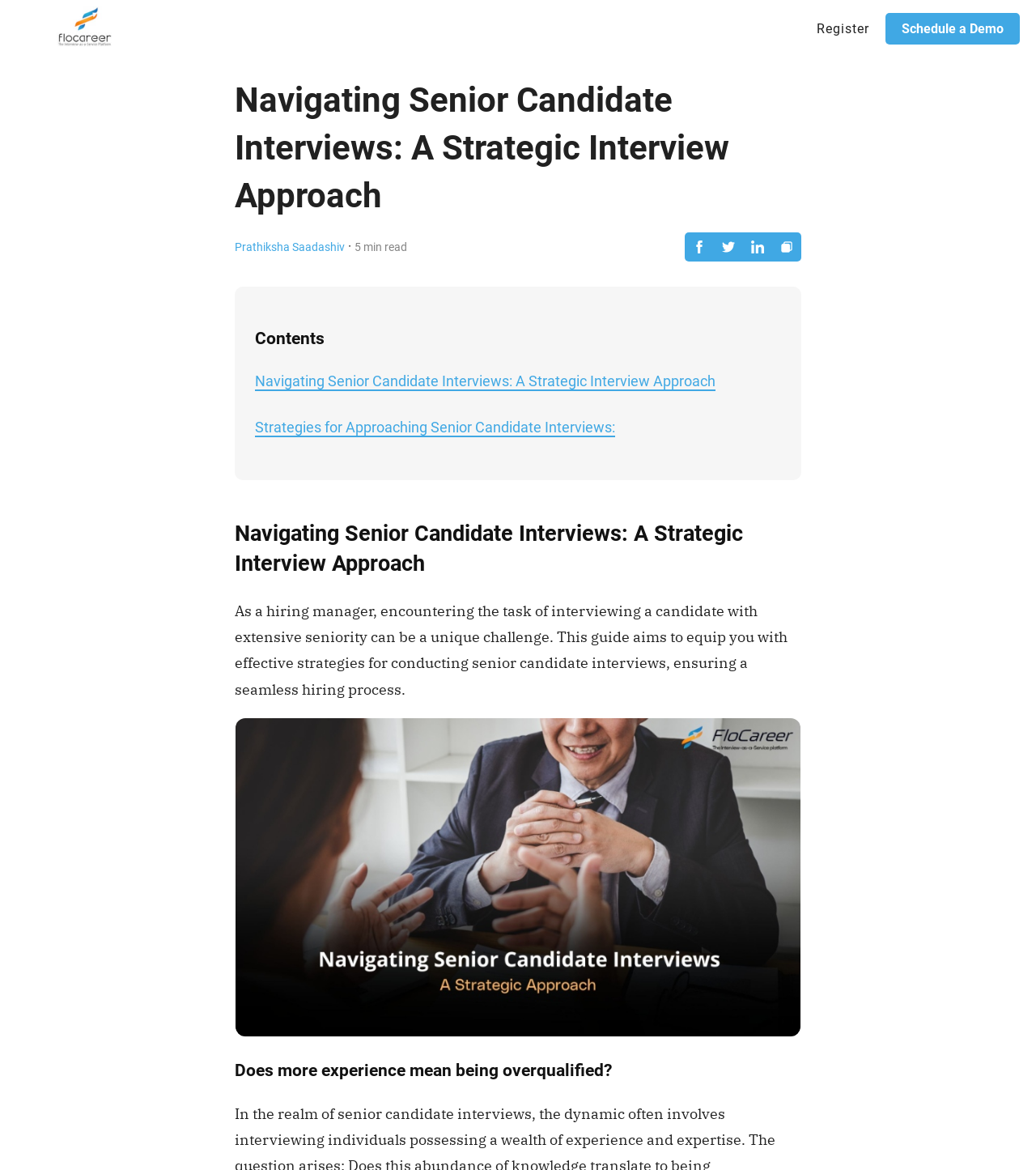Answer the question in a single word or phrase:
What is the title of the second section?

Does more experience mean being overqualified?